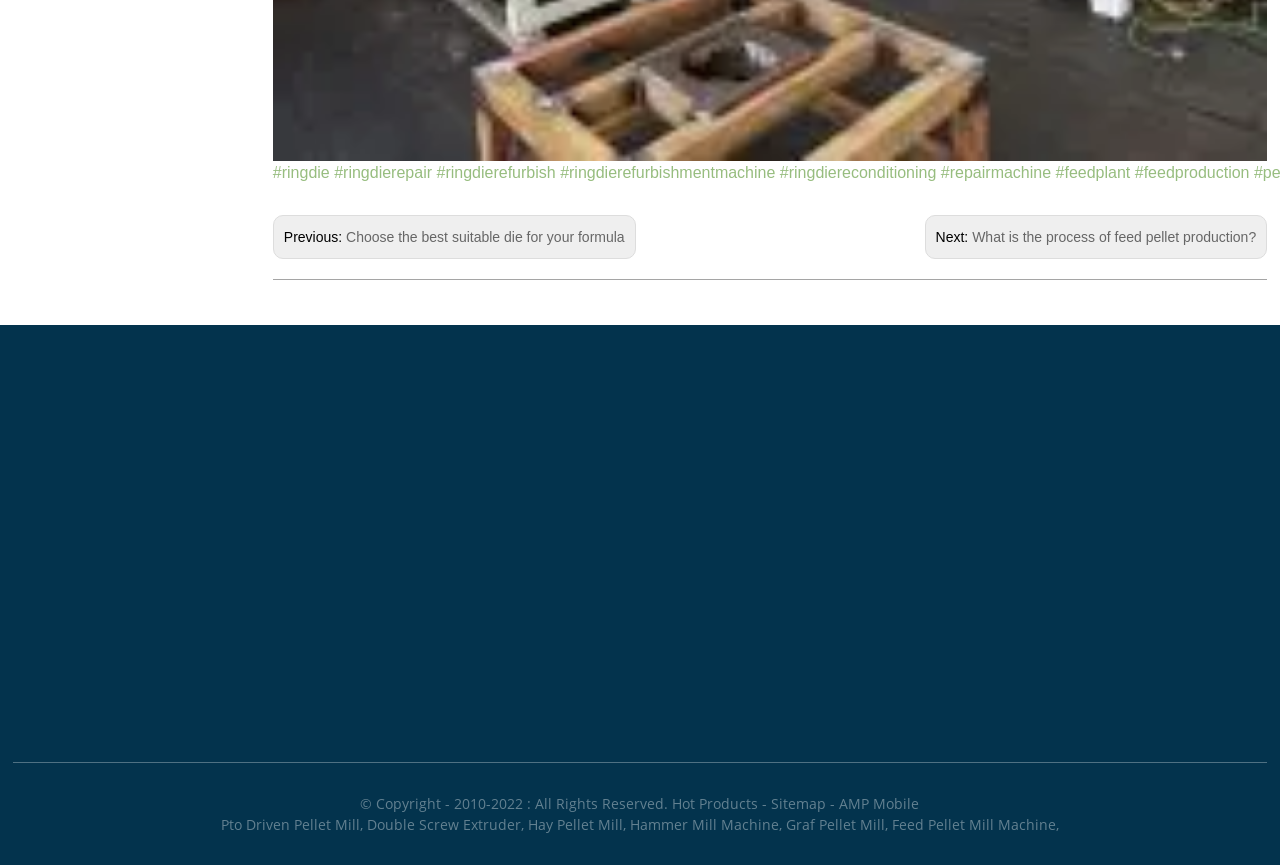Bounding box coordinates should be provided in the format (top-left x, top-left y, bottom-right x, bottom-right y) with all values between 0 and 1. Identify the bounding box for this UI element: Pto Driven Pellet Mill

[0.173, 0.942, 0.281, 0.964]